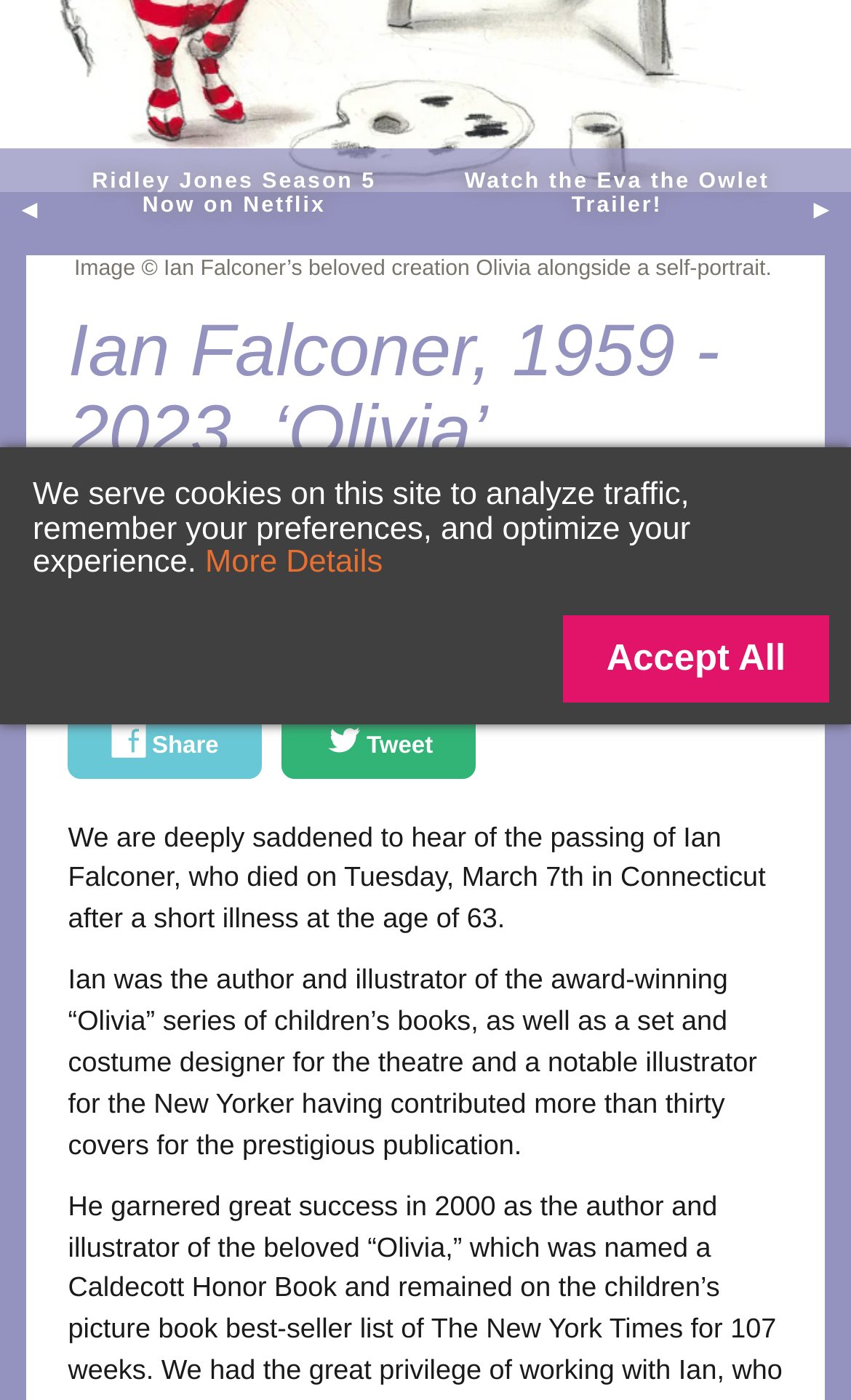Extract the bounding box of the UI element described as: "More Details".

[0.241, 0.39, 0.45, 0.415]